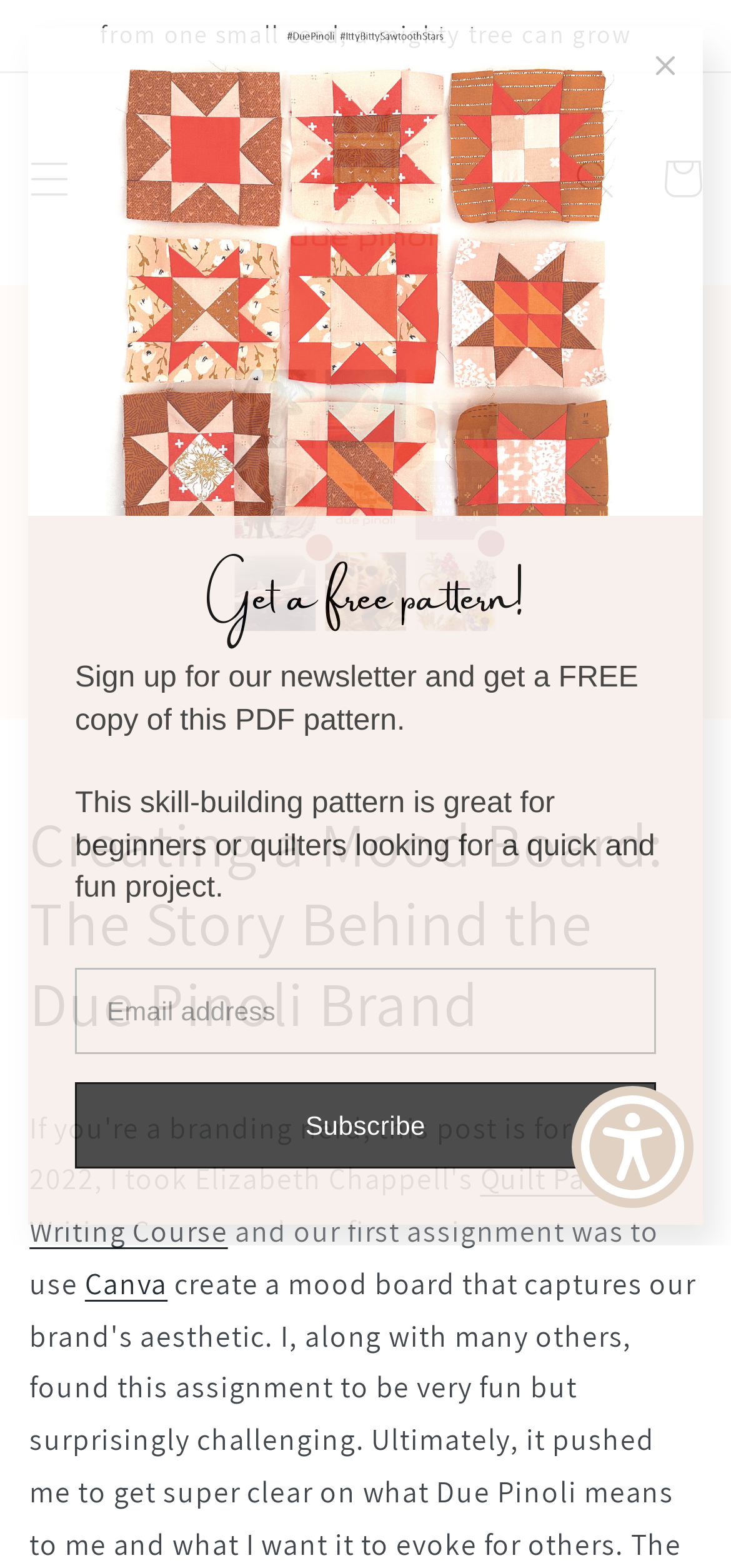Based on what you see in the screenshot, provide a thorough answer to this question: What is the offer for signing up for the newsletter?

The offer is mentioned below the 'Get a free pattern!' text, where it is written that users can sign up for the newsletter and receive a free copy of a PDF pattern. This is likely an incentive to encourage users to sign up for the newsletter.